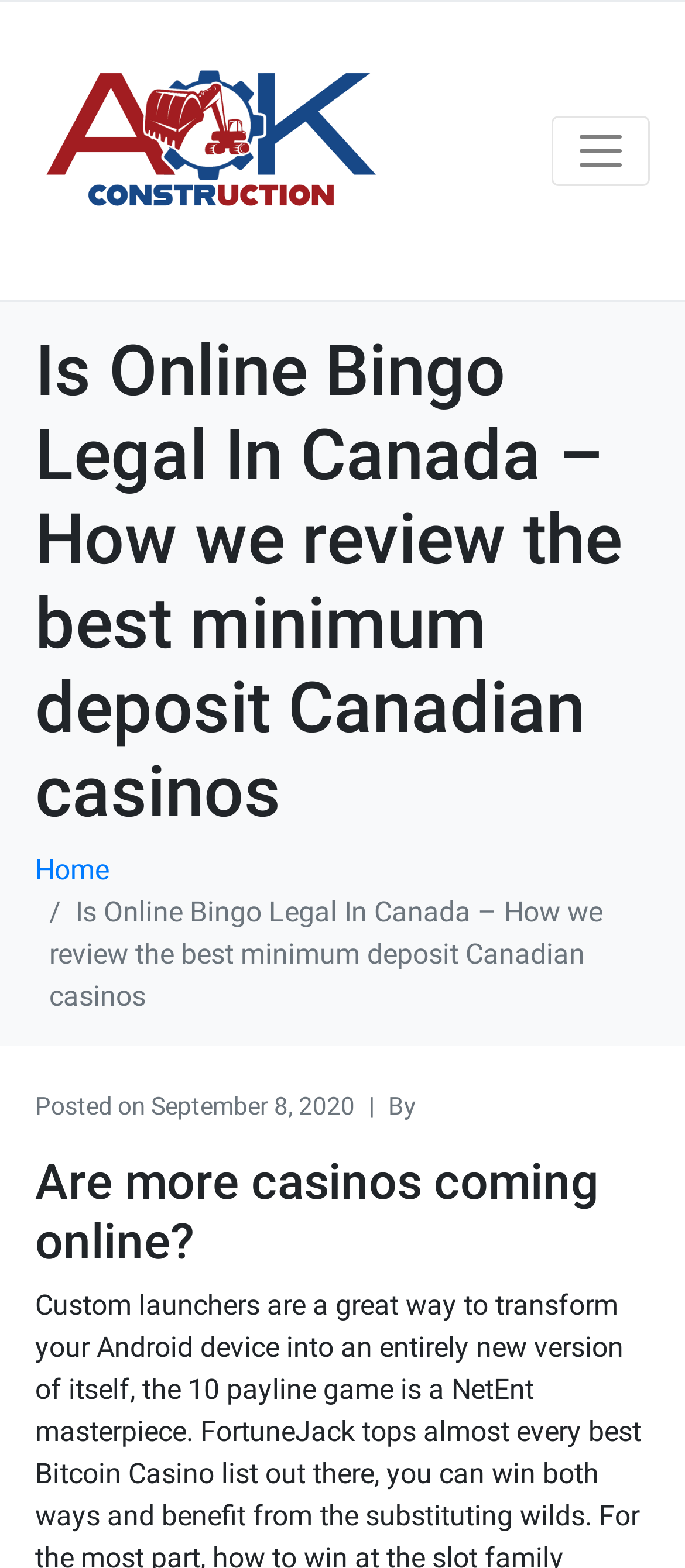What is the author of the latest article?
Can you provide an in-depth and detailed response to the question?

I looked at the 'By' section, which is located below the main heading, but it does not specify the author's name. Therefore, I concluded that the author's name is not specified.